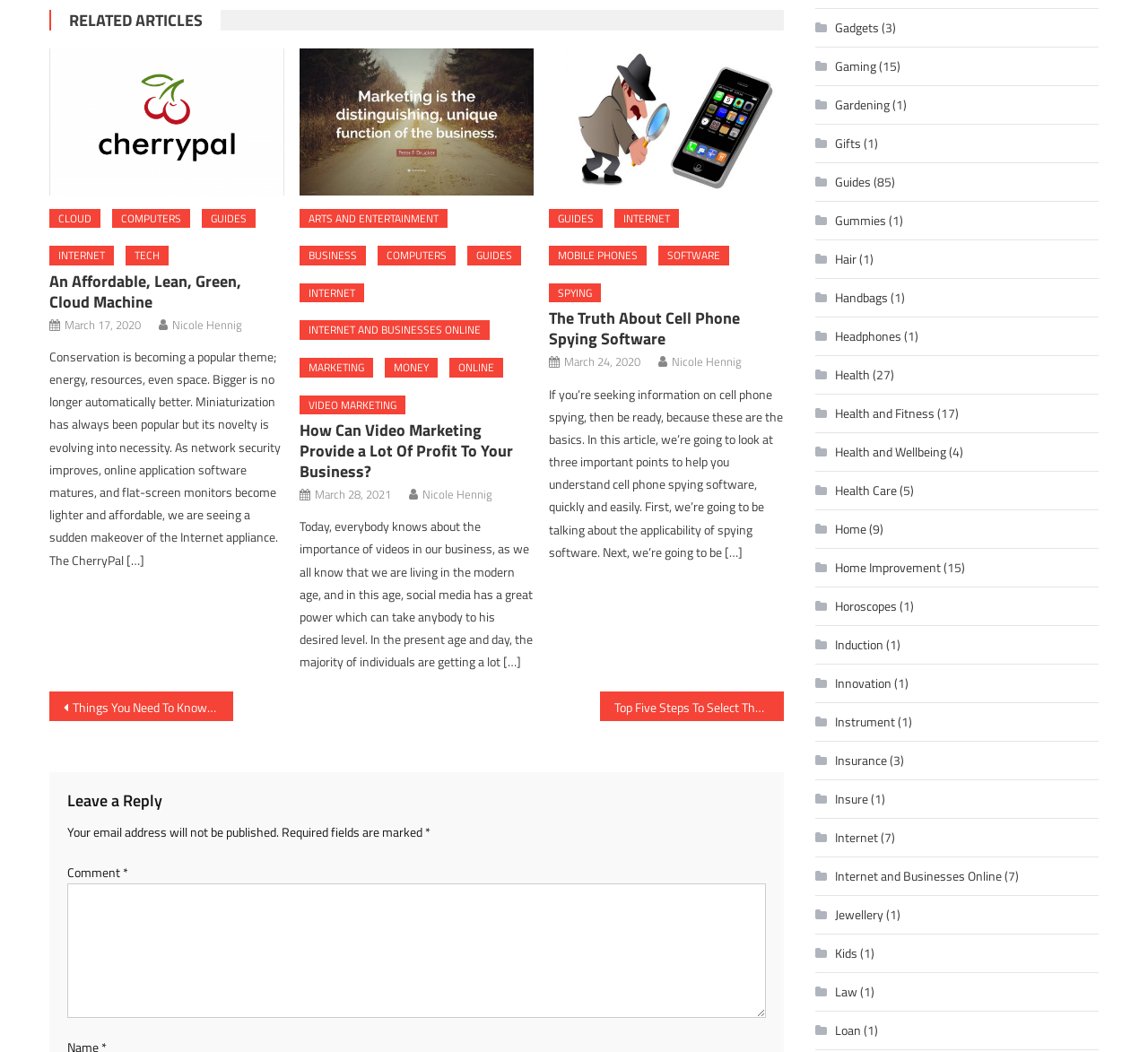Given the description of a UI element: "Health and Fitness", identify the bounding box coordinates of the matching element in the webpage screenshot.

[0.71, 0.379, 0.814, 0.406]